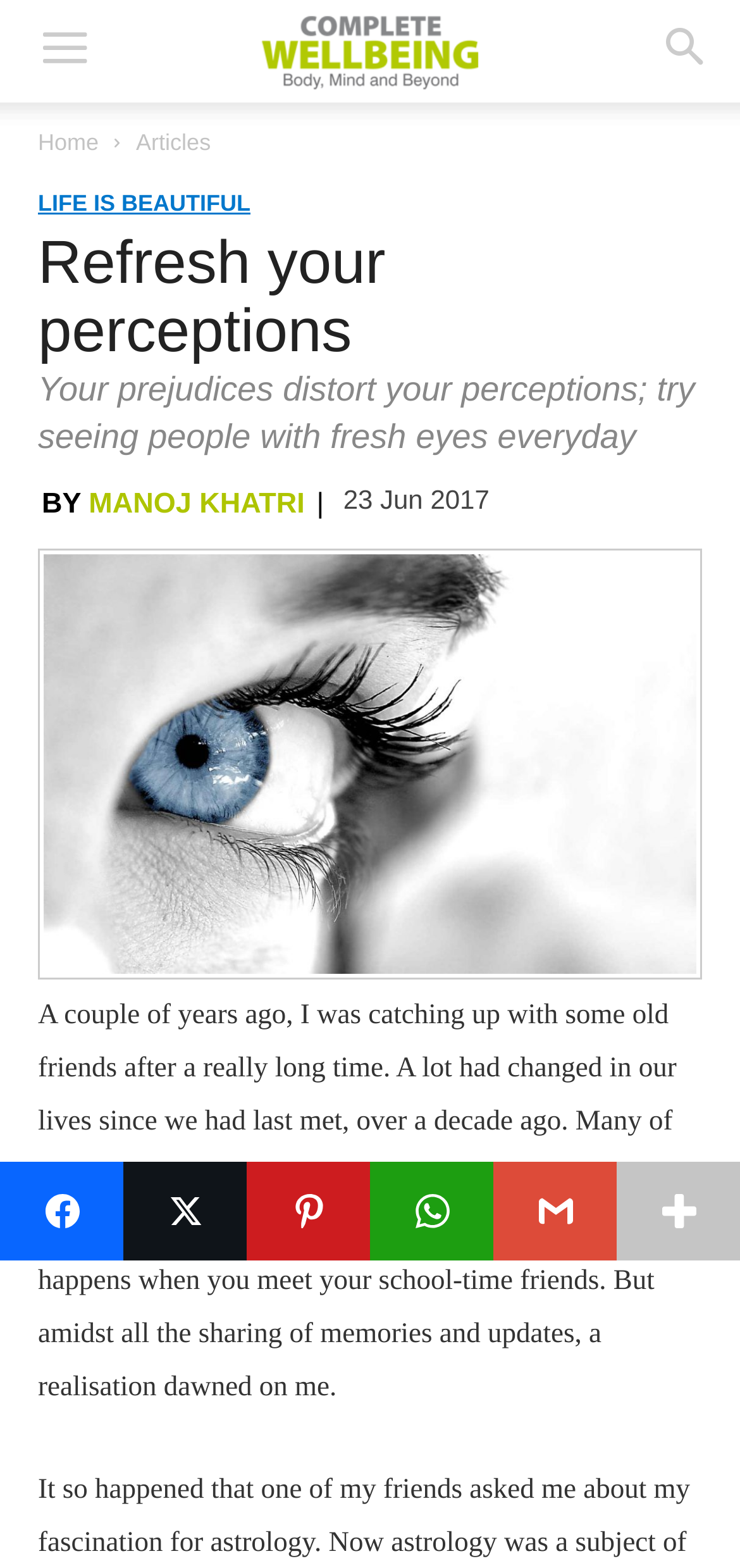How many social media platforms can you share the article on?
Give a one-word or short phrase answer based on the image.

6